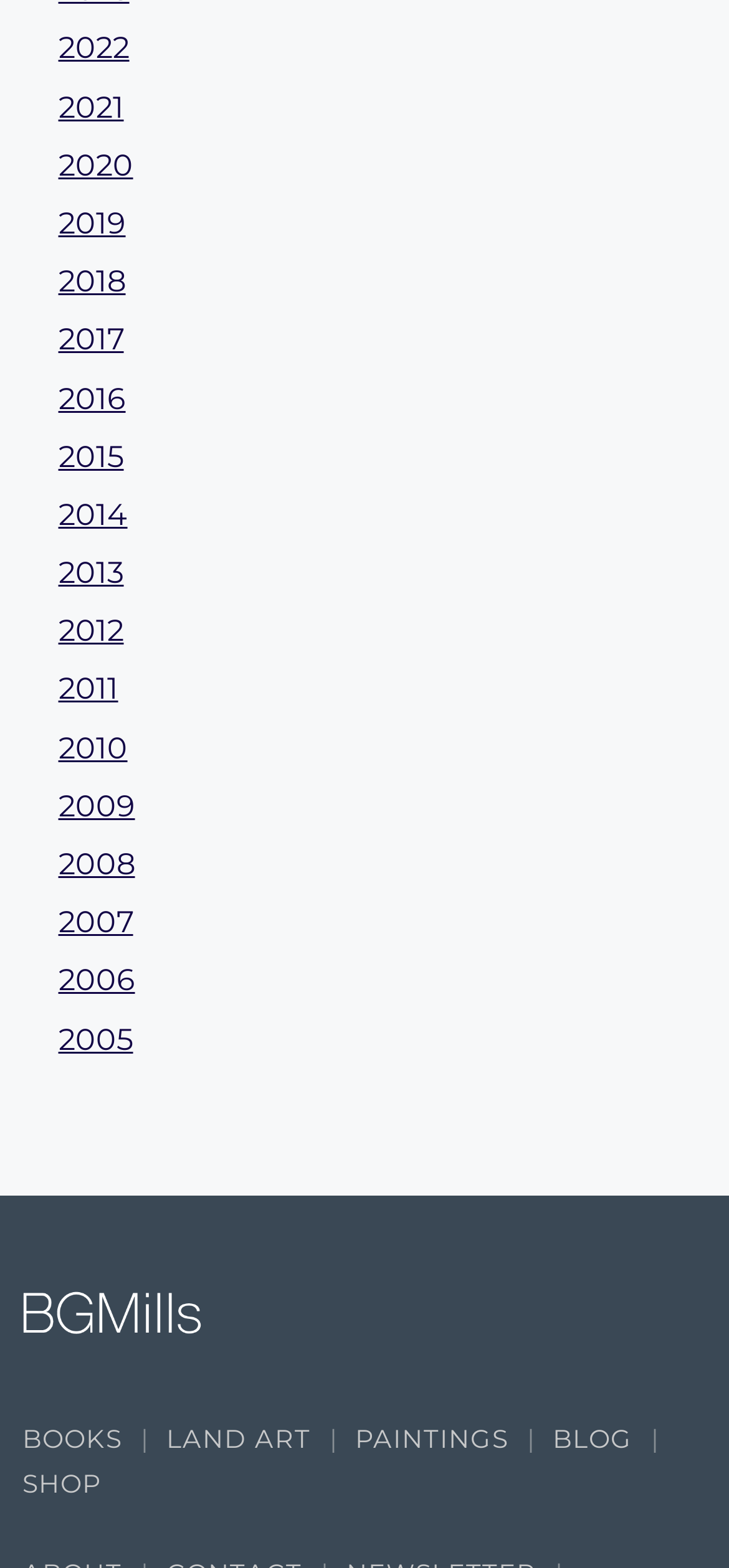Please reply to the following question with a single word or a short phrase:
What is the last year listed on the webpage?

2022